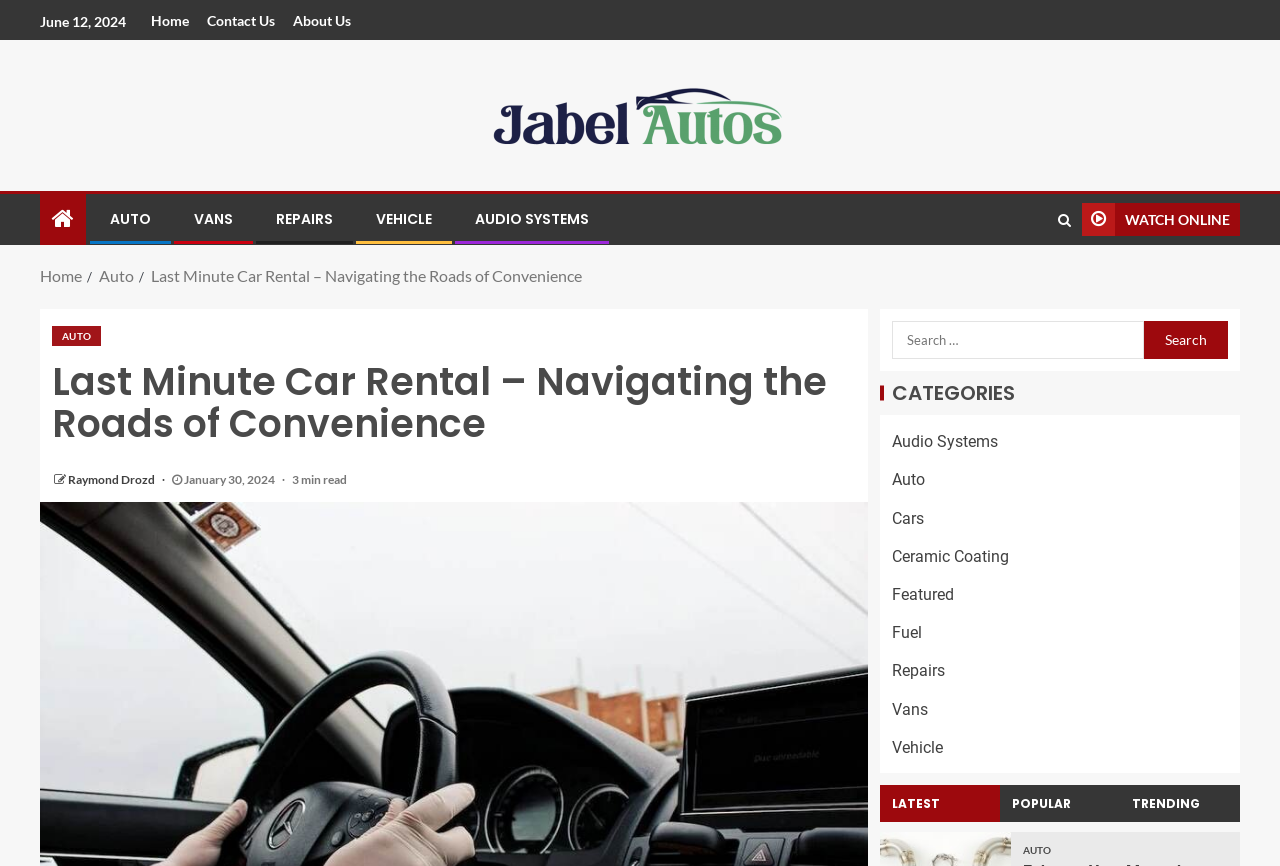Specify the bounding box coordinates of the area to click in order to follow the given instruction: "Click on the 'Home' link."

[0.118, 0.014, 0.148, 0.034]